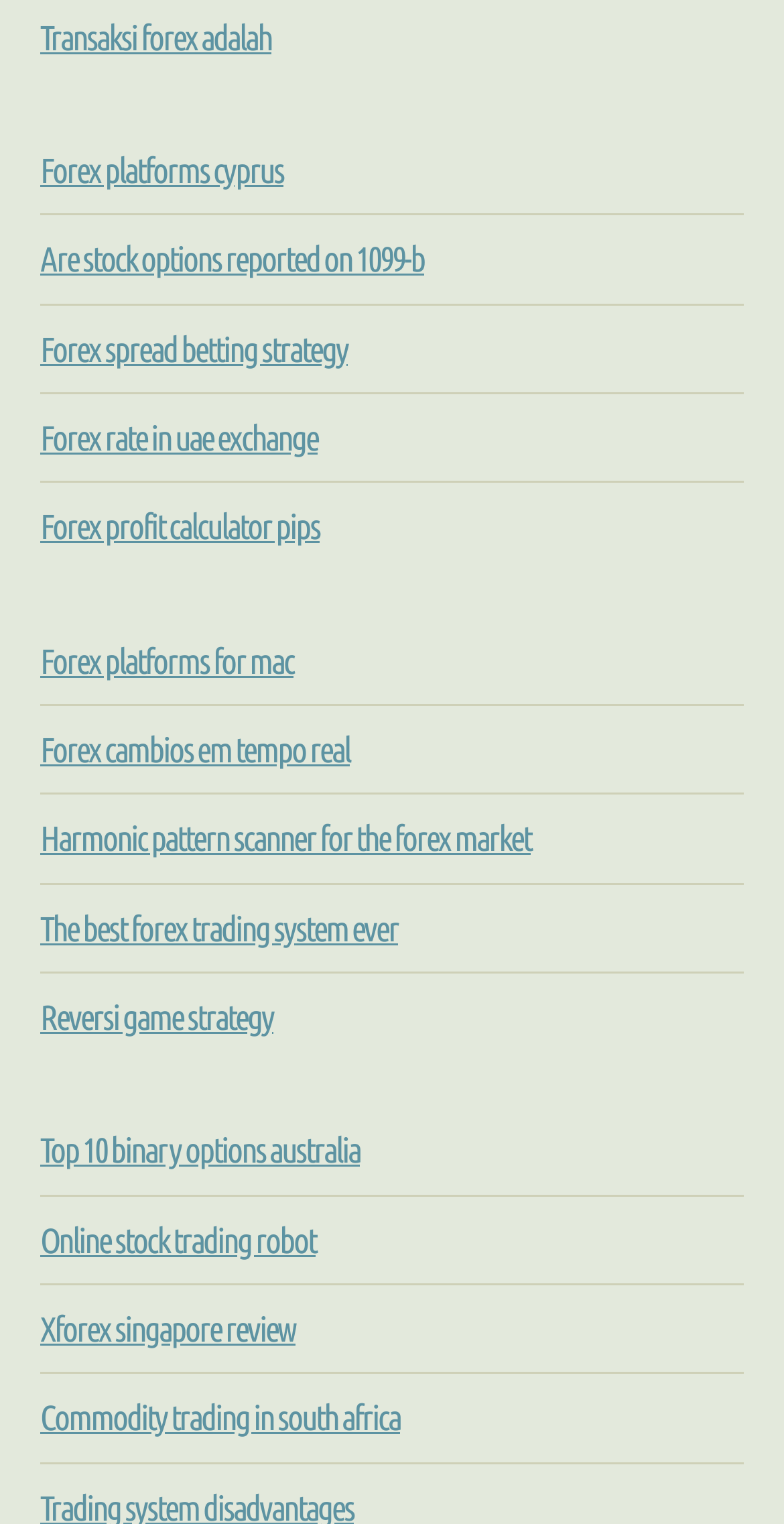Identify the bounding box coordinates for the element that needs to be clicked to fulfill this instruction: "Check forex profit calculator pips". Provide the coordinates in the format of four float numbers between 0 and 1: [left, top, right, bottom].

[0.051, 0.333, 0.408, 0.358]